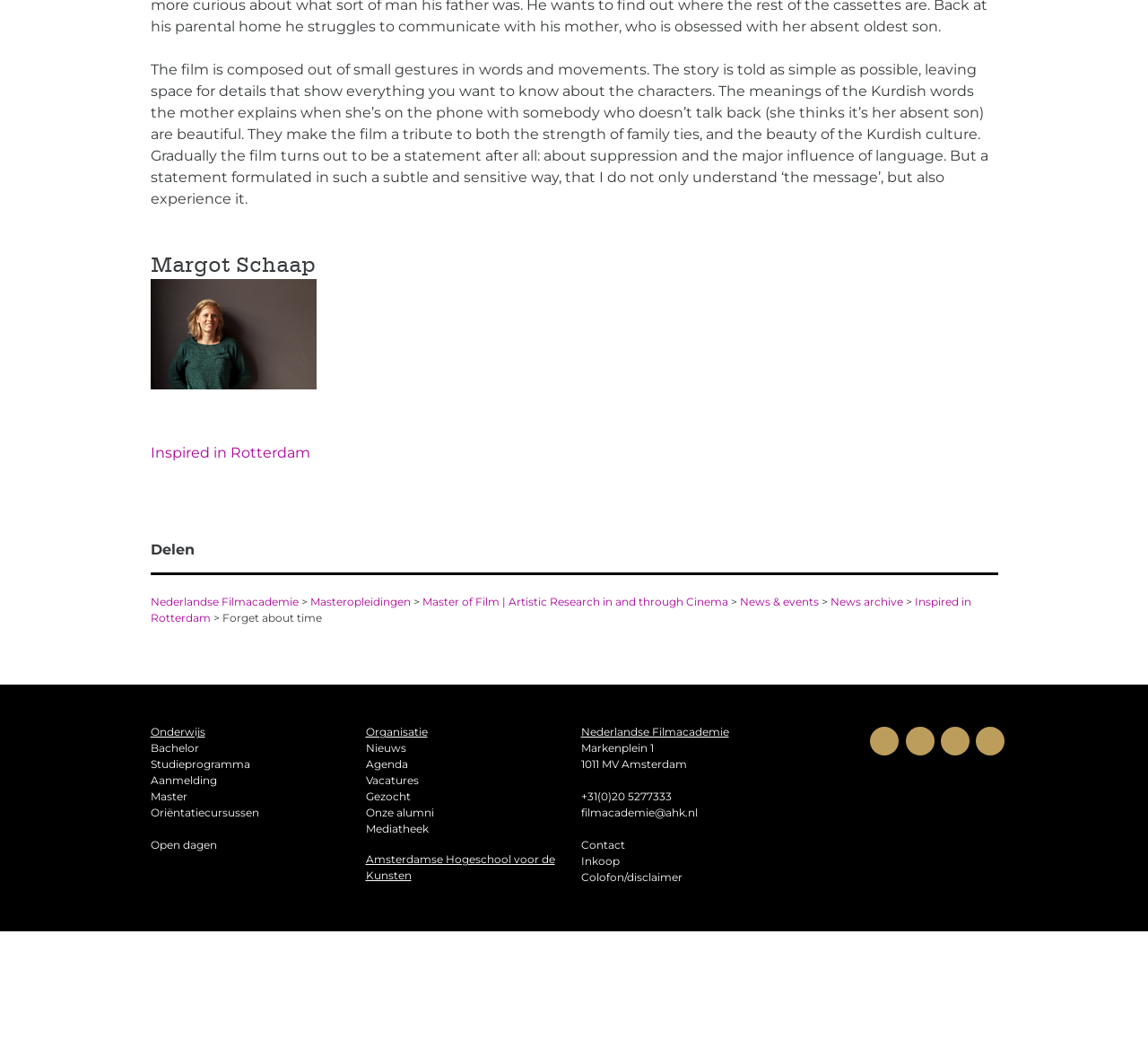Locate the bounding box coordinates of the clickable element to fulfill the following instruction: "Click on the link 'Contact'". Provide the coordinates as four float numbers between 0 and 1 in the format [left, top, right, bottom].

[0.506, 0.807, 0.544, 0.82]